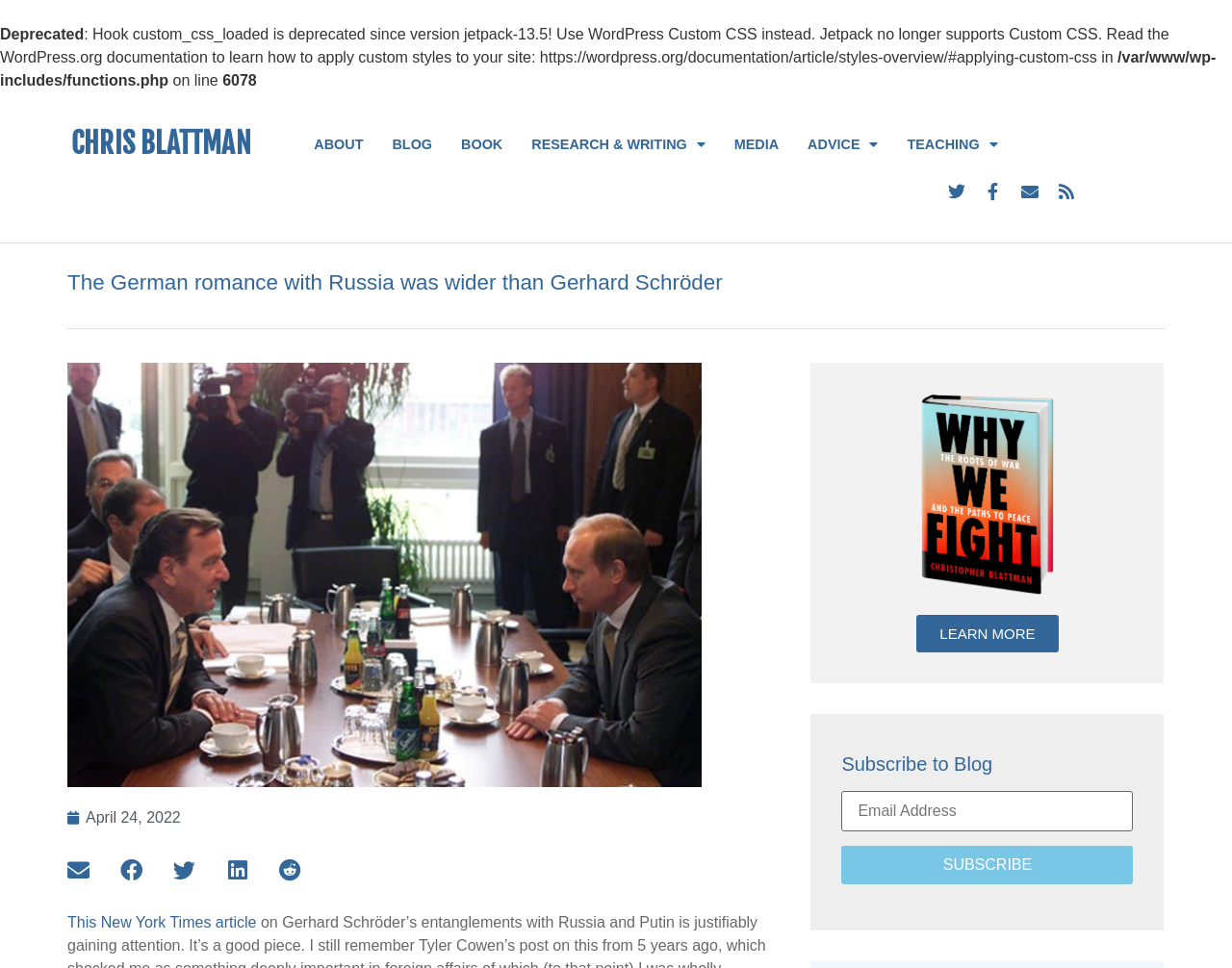What is the purpose of the textbox at the bottom of the page?
Ensure your answer is thorough and detailed.

The purpose of the textbox at the bottom of the page can be inferred from the surrounding elements, which include a heading that reads 'Subscribe to Blog' and a button that reads 'SUBSCRIBE'. This suggests that the textbox is used to enter an email address to subscribe to the blog.